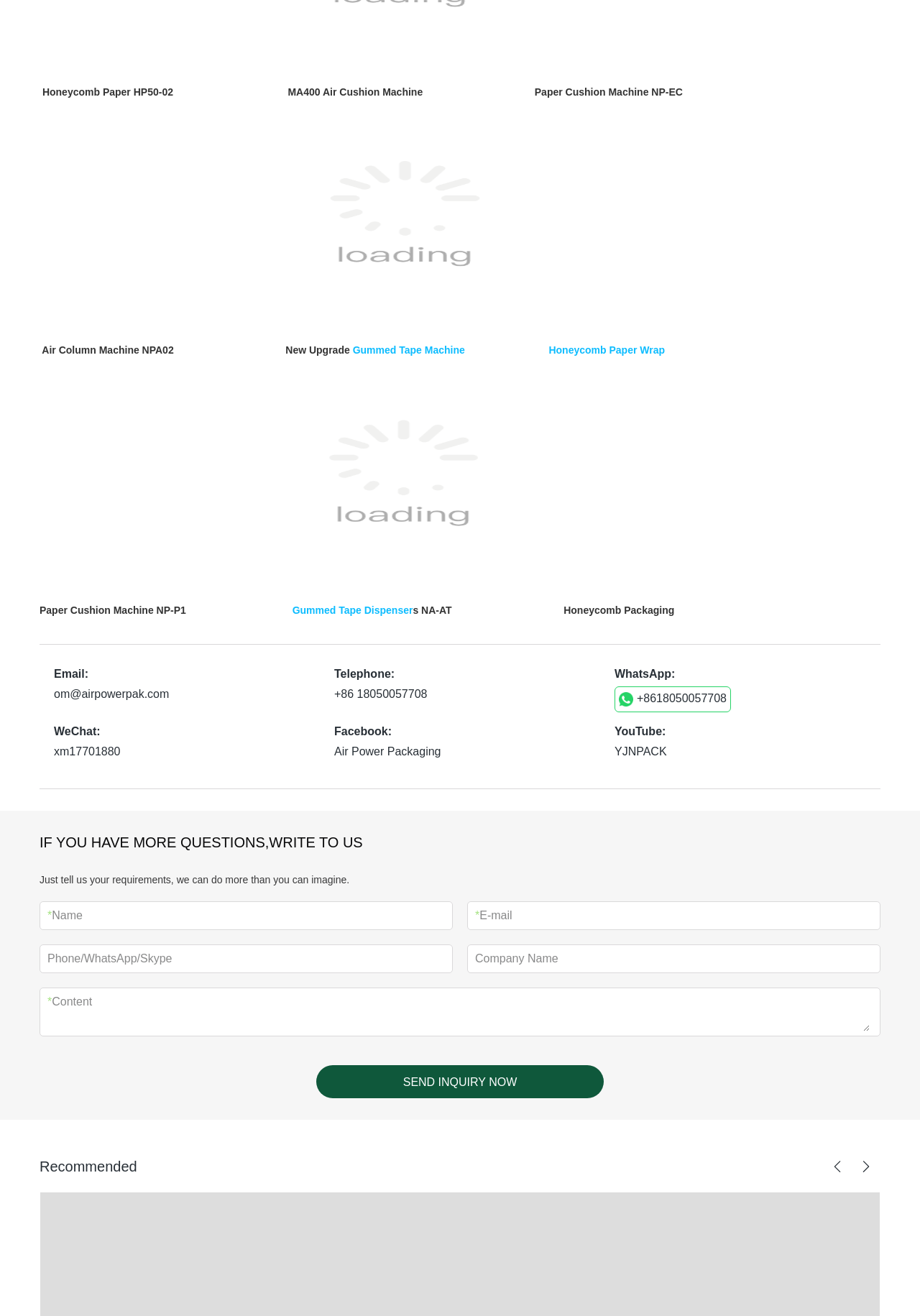Identify the bounding box coordinates for the UI element that matches this description: "YJNPACK".

[0.668, 0.565, 0.941, 0.585]